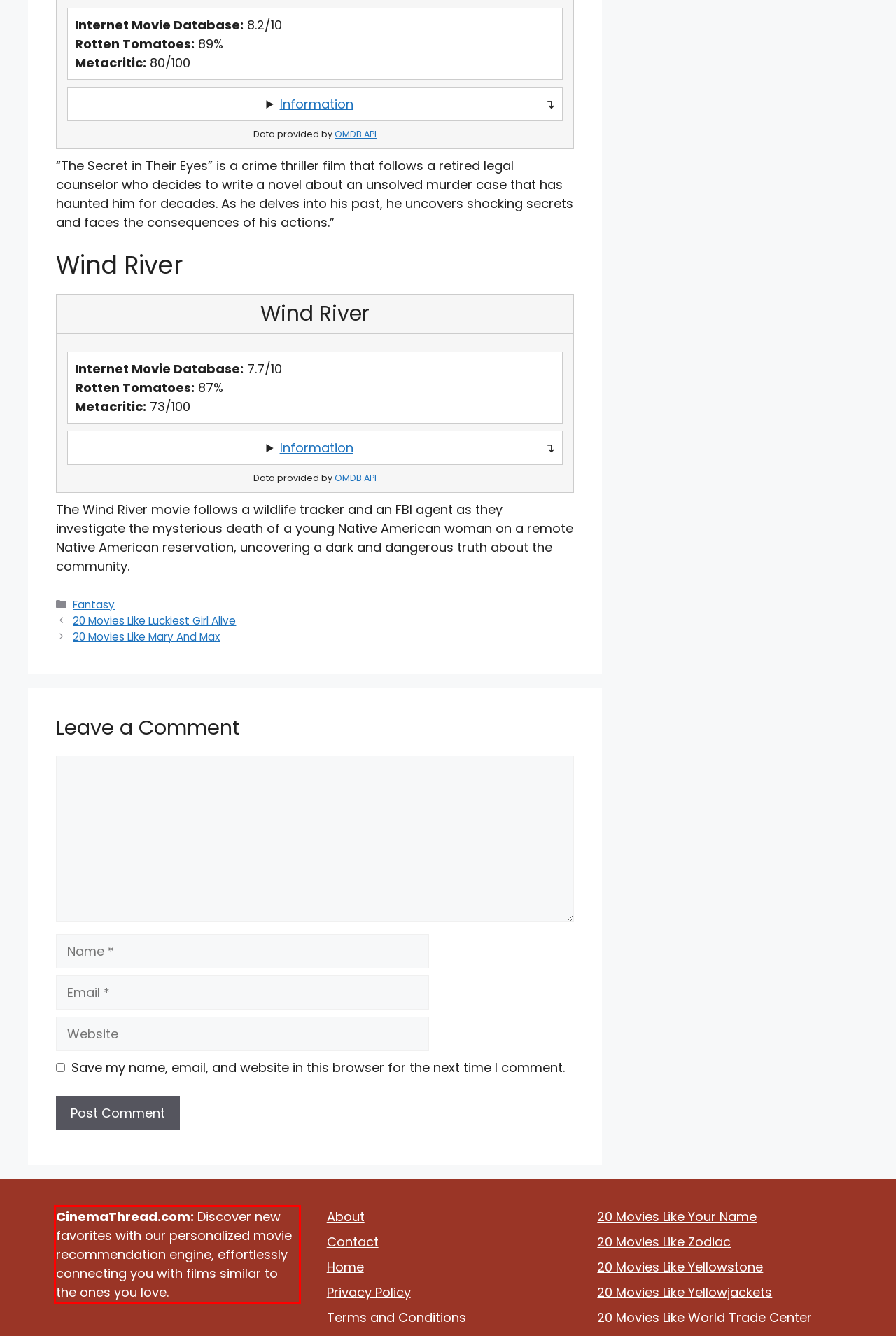Within the screenshot of the webpage, there is a red rectangle. Please recognize and generate the text content inside this red bounding box.

CinemaThread.com: Discover new favorites with our personalized movie recommendation engine, effortlessly connecting you with films similar to the ones you love.